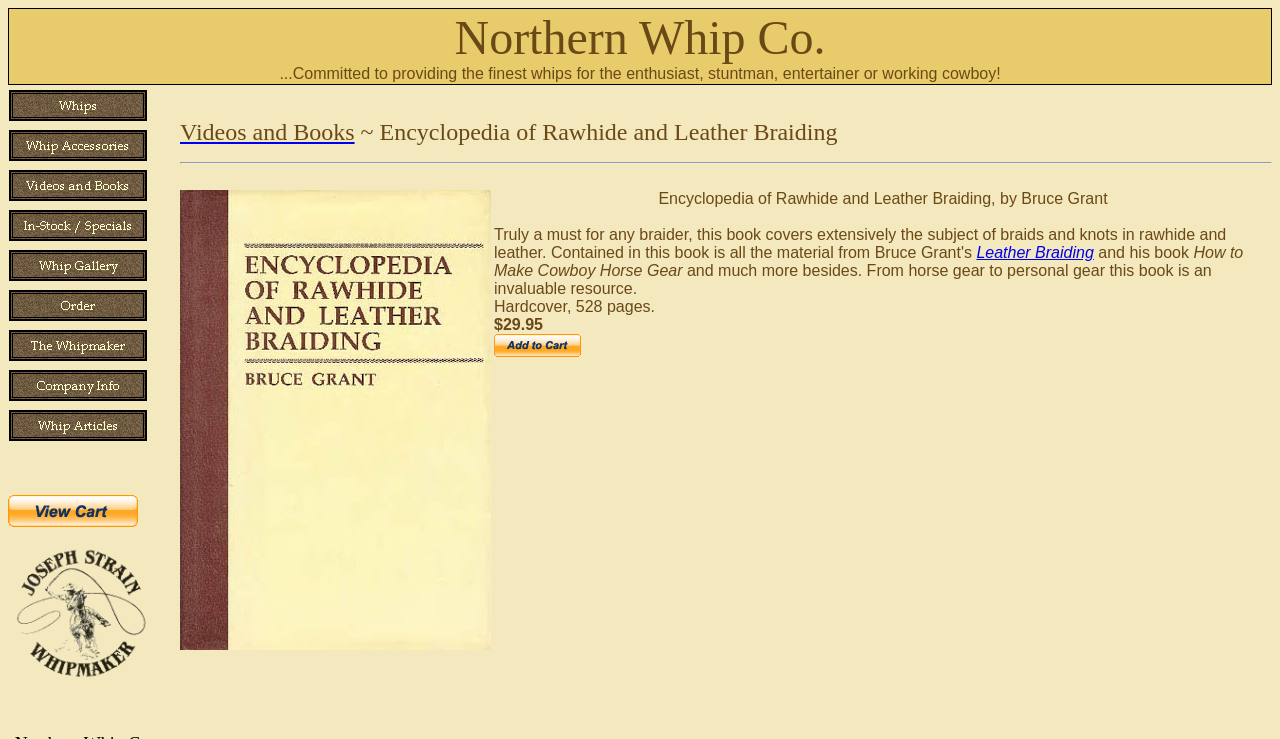Predict the bounding box coordinates of the area that should be clicked to accomplish the following instruction: "Make a payment with PayPal". The bounding box coordinates should consist of four float numbers between 0 and 1, i.e., [left, top, right, bottom].

[0.006, 0.67, 0.108, 0.713]